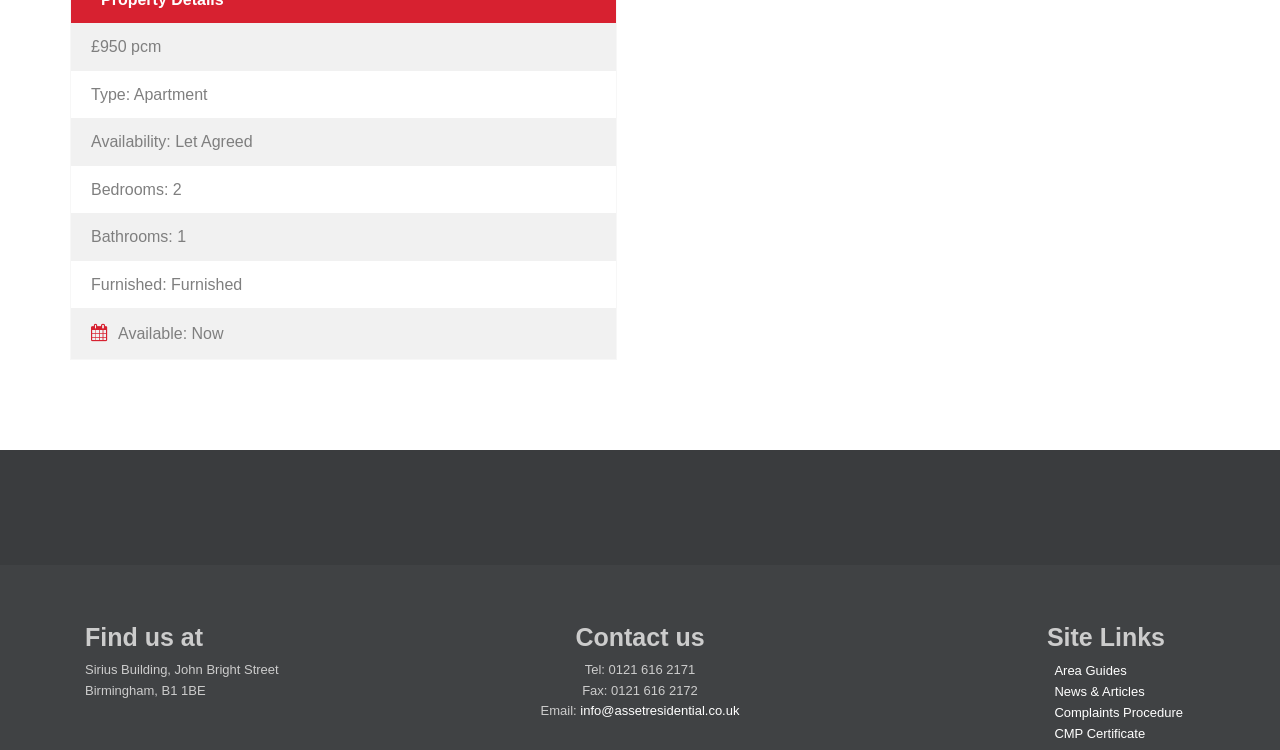What is the email address of the agent?
Analyze the screenshot and provide a detailed answer to the question.

The email address of the agent is mentioned at the bottom of the webpage, in the 'Contact us' section, where it provides the email address as 'info@assetresidential.co.uk'.